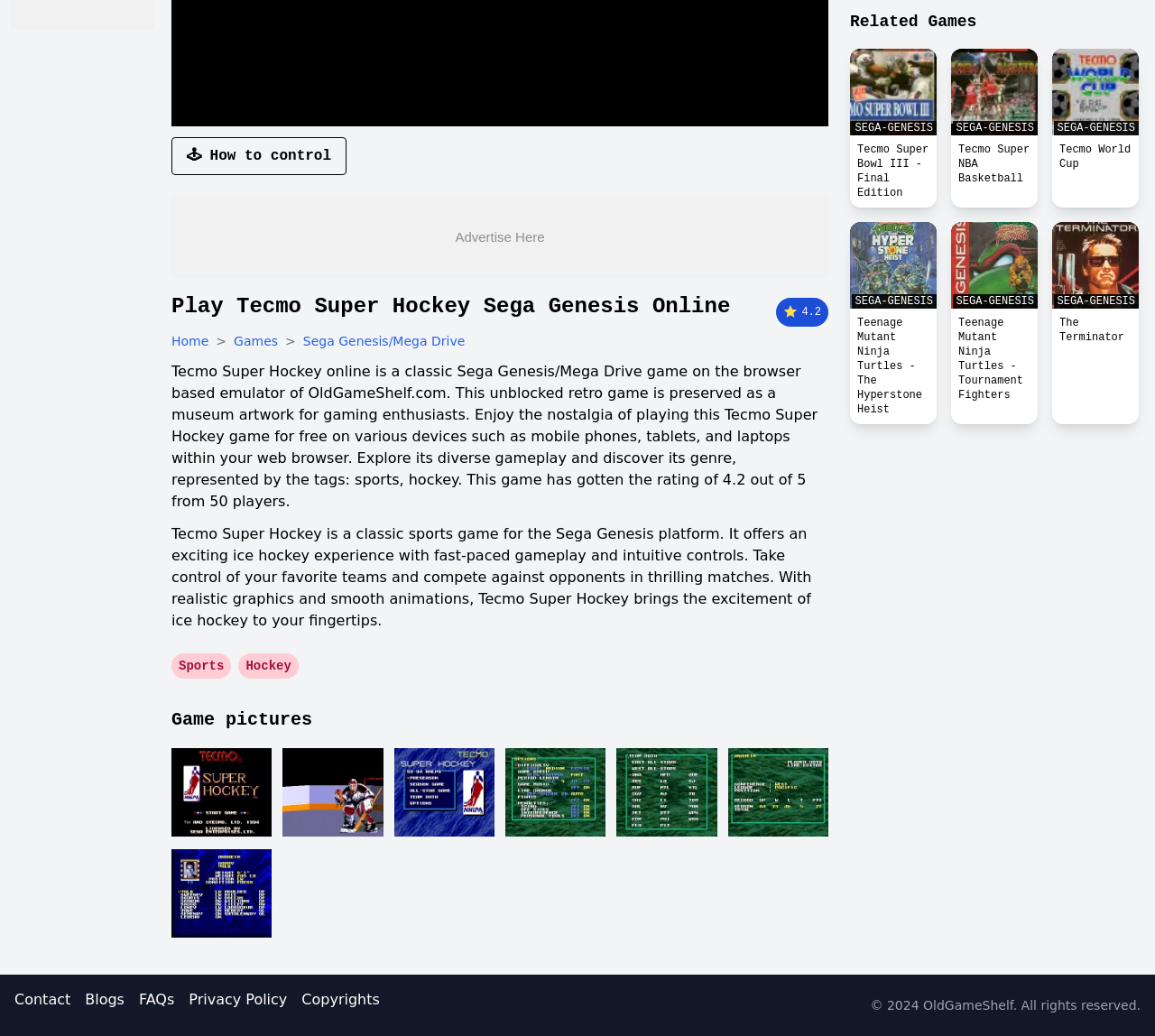Determine the bounding box of the UI component based on this description: "Sega Genesis/Mega Drive". The bounding box coordinates should be four float values between 0 and 1, i.e., [left, top, right, bottom].

[0.262, 0.321, 0.403, 0.338]